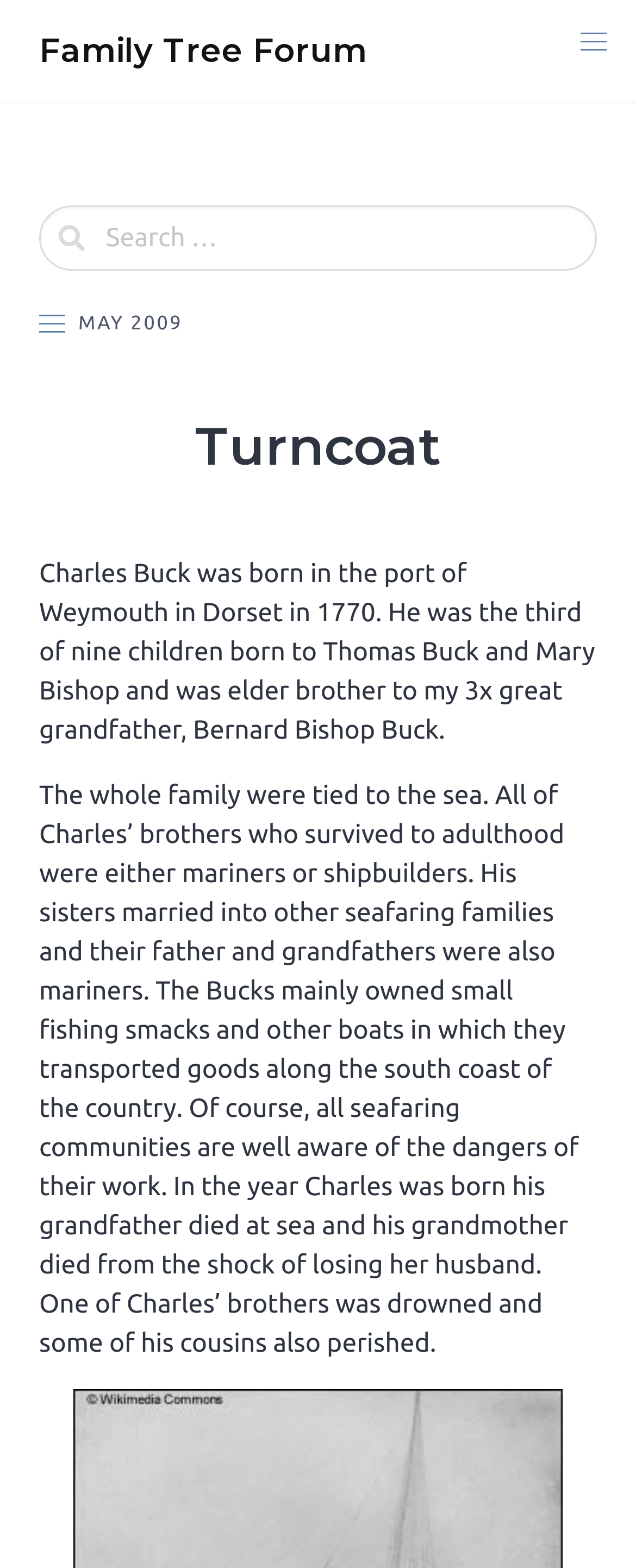Offer a comprehensive description of the webpage’s content and structure.

The webpage is about a family tree forum, specifically focused on the Turncoat family. At the top left of the page, there is a link to the "Family Tree Forum". On the top right, there is a button labeled "Menu" that is not expanded. 

Below the menu button, there is a search bar that spans most of the width of the page. 

Further down, there is a header section that contains the title "Turncoat" in a large font. Below the title, there is a static text "MAY 2009" that is positioned to the left of the header. 

The main content of the page is a passage of text that describes the life of Charles Buck, who was born in Weymouth, Dorset in 1770. The passage explains that Charles came from a family of mariners and shipbuilders, and that his family owned small fishing boats that transported goods along the south coast of England. The text also mentions the dangers of seafaring and the loss of family members at sea.